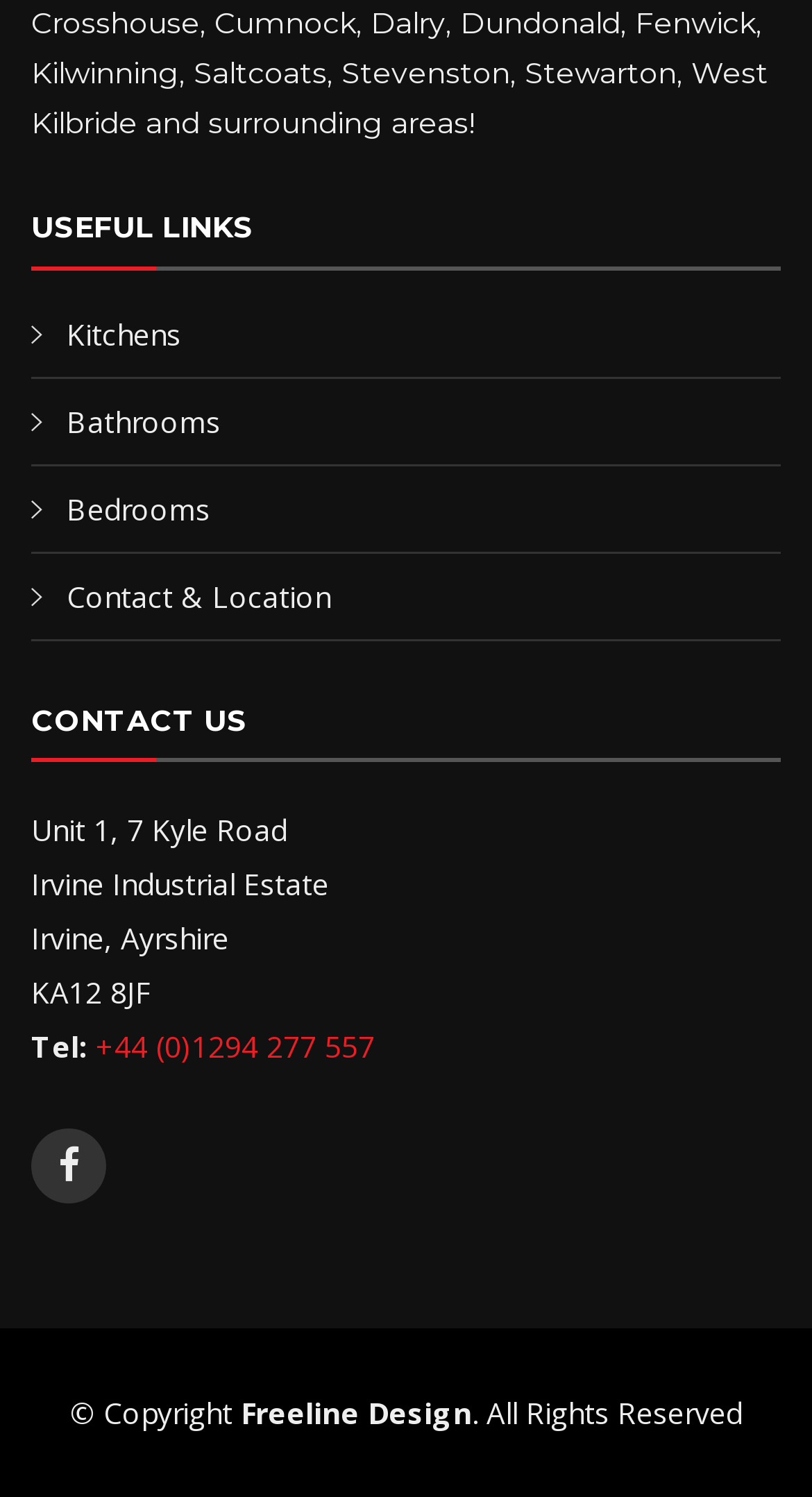What is the unit number of the location? Observe the screenshot and provide a one-word or short phrase answer.

Unit 1